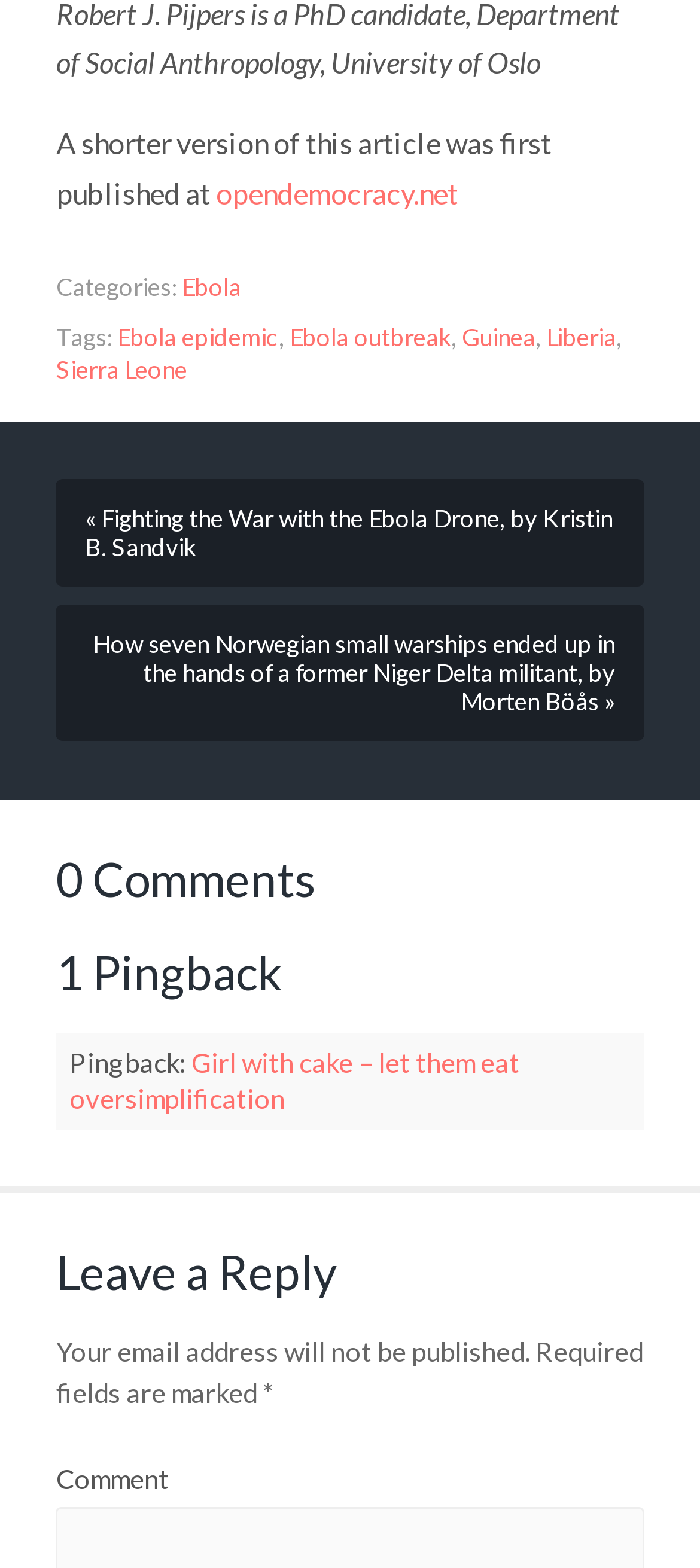Locate the bounding box coordinates of the element to click to perform the following action: 'Read the article about Ebola'. The coordinates should be given as four float values between 0 and 1, in the form of [left, top, right, bottom].

[0.259, 0.174, 0.344, 0.193]